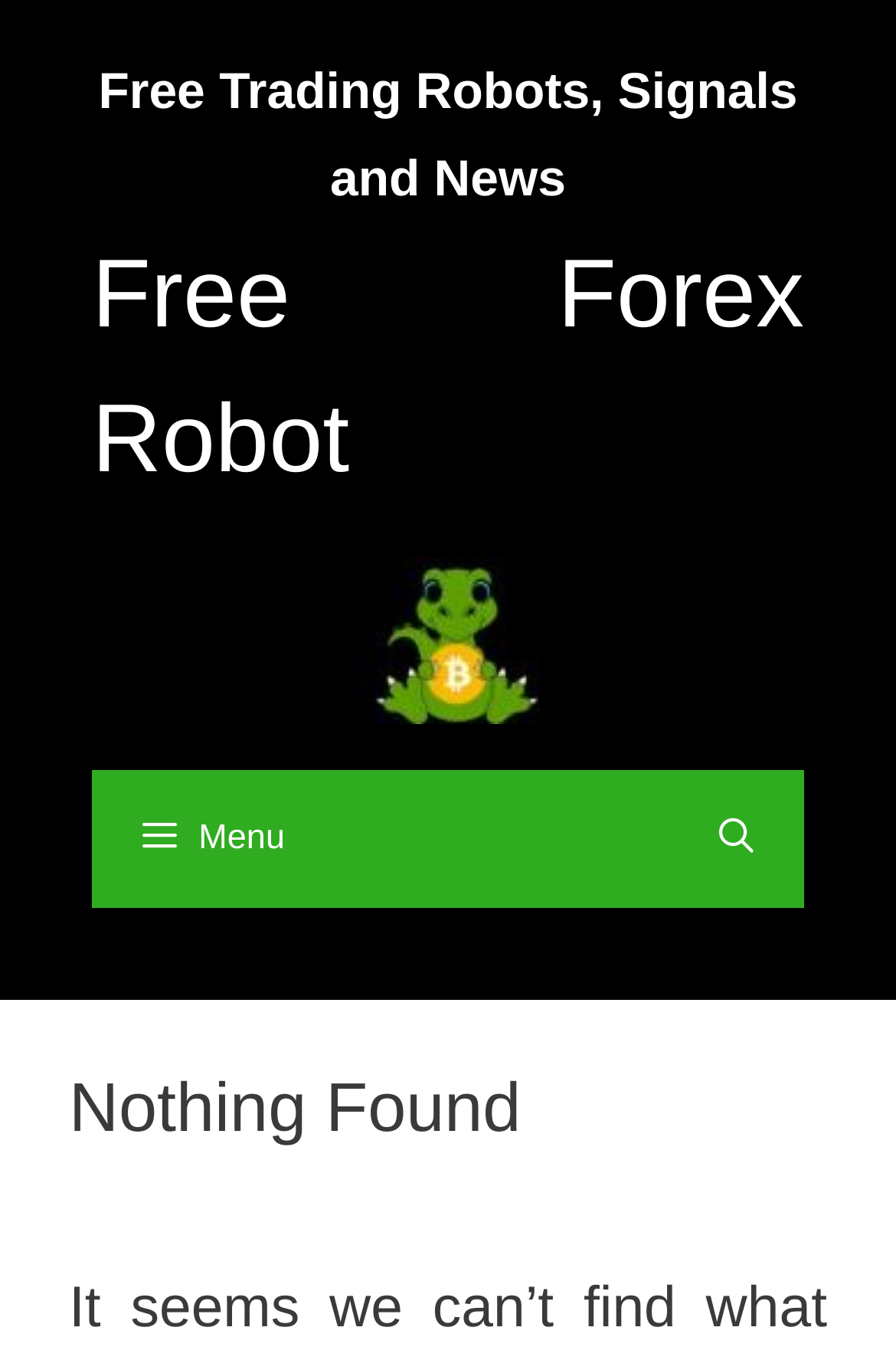Find the bounding box coordinates for the HTML element described in this sentence: "aria-label="Open Search Bar"". Provide the coordinates as four float numbers between 0 and 1, in the format [left, top, right, bottom].

[0.745, 0.566, 0.897, 0.668]